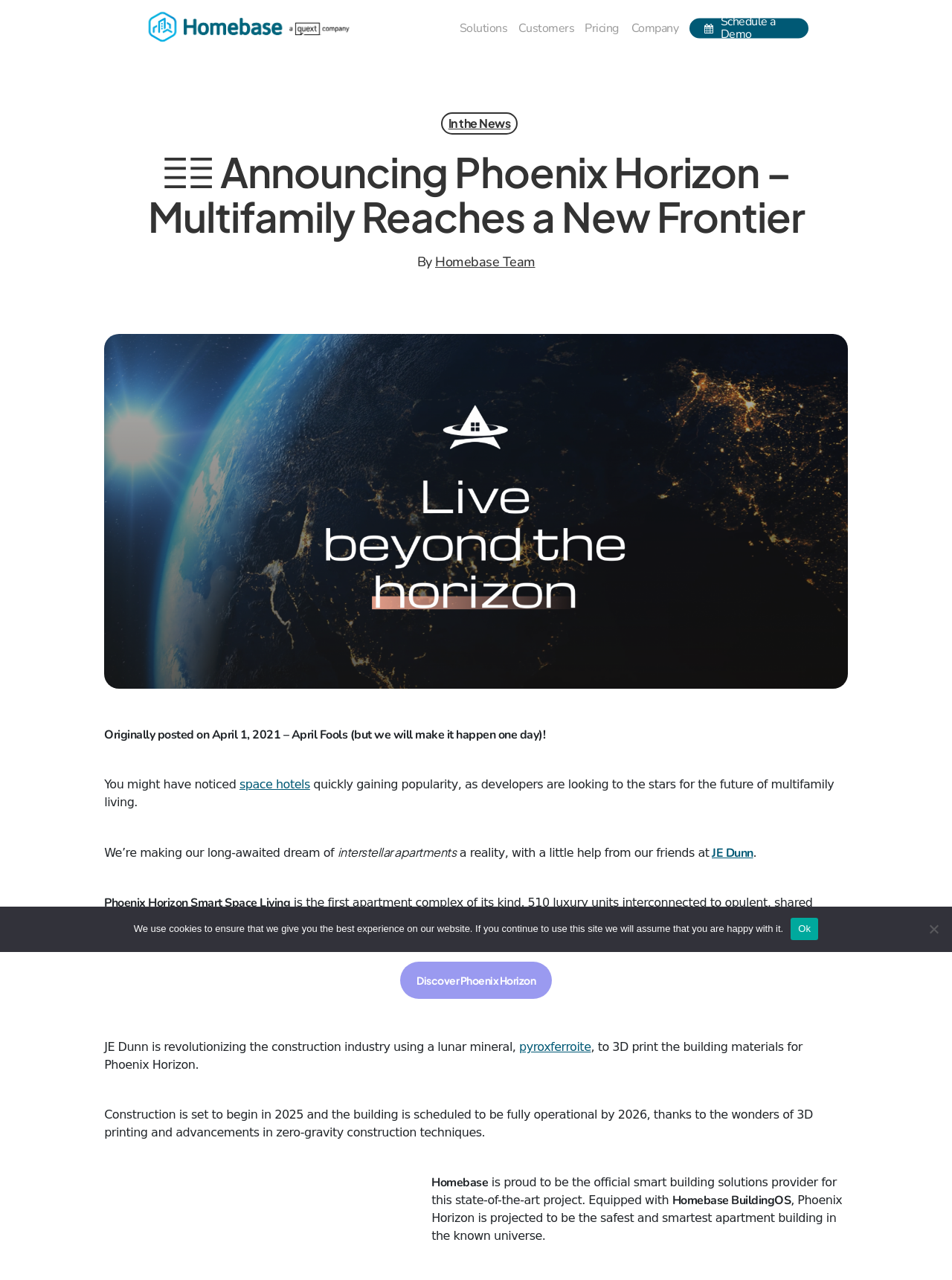Kindly provide the bounding box coordinates of the section you need to click on to fulfill the given instruction: "Discover 'Phoenix Horizon'".

[0.42, 0.751, 0.58, 0.78]